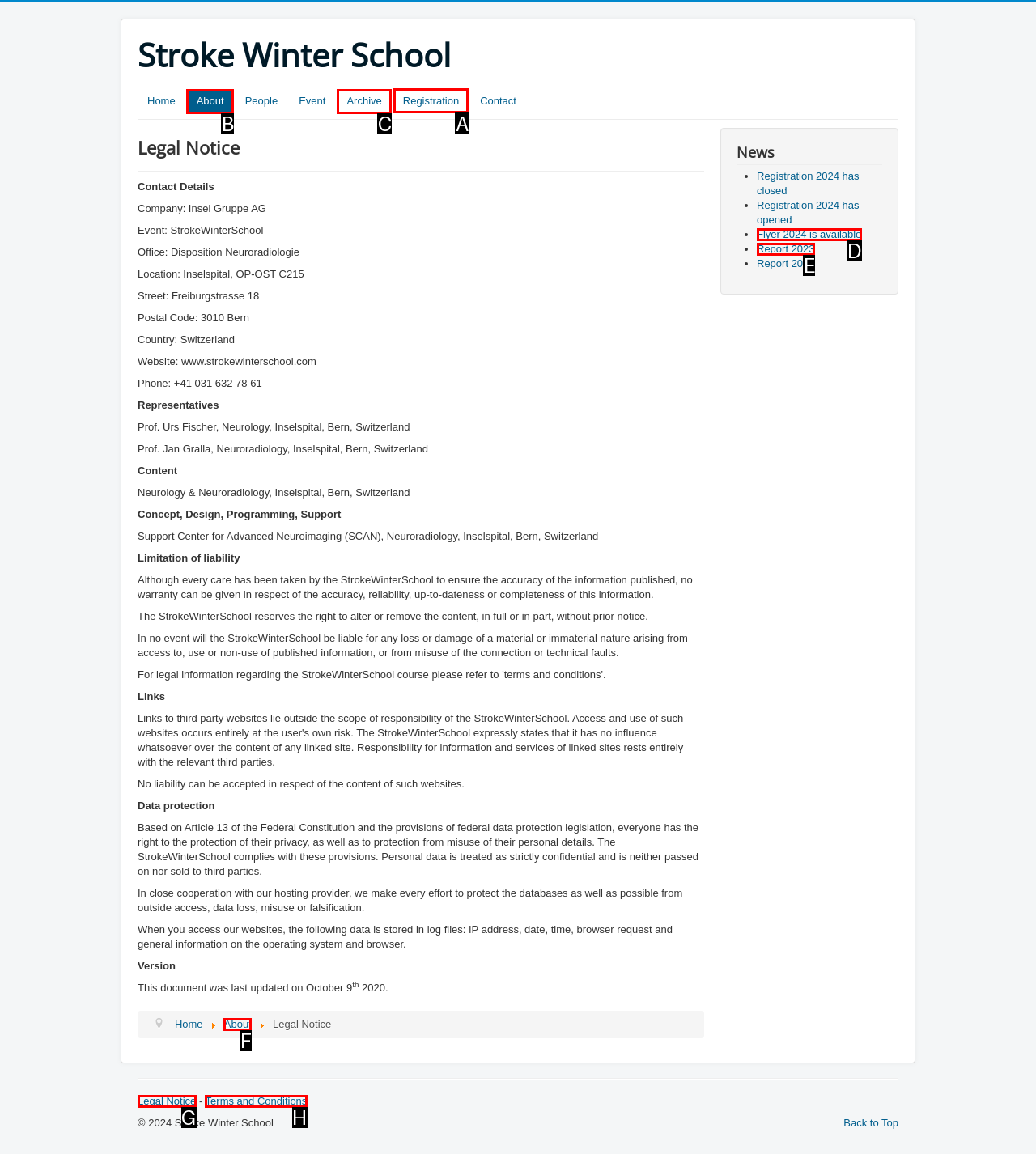Determine which HTML element should be clicked to carry out the following task: Visit the ABOUT US page Respond with the letter of the appropriate option.

None